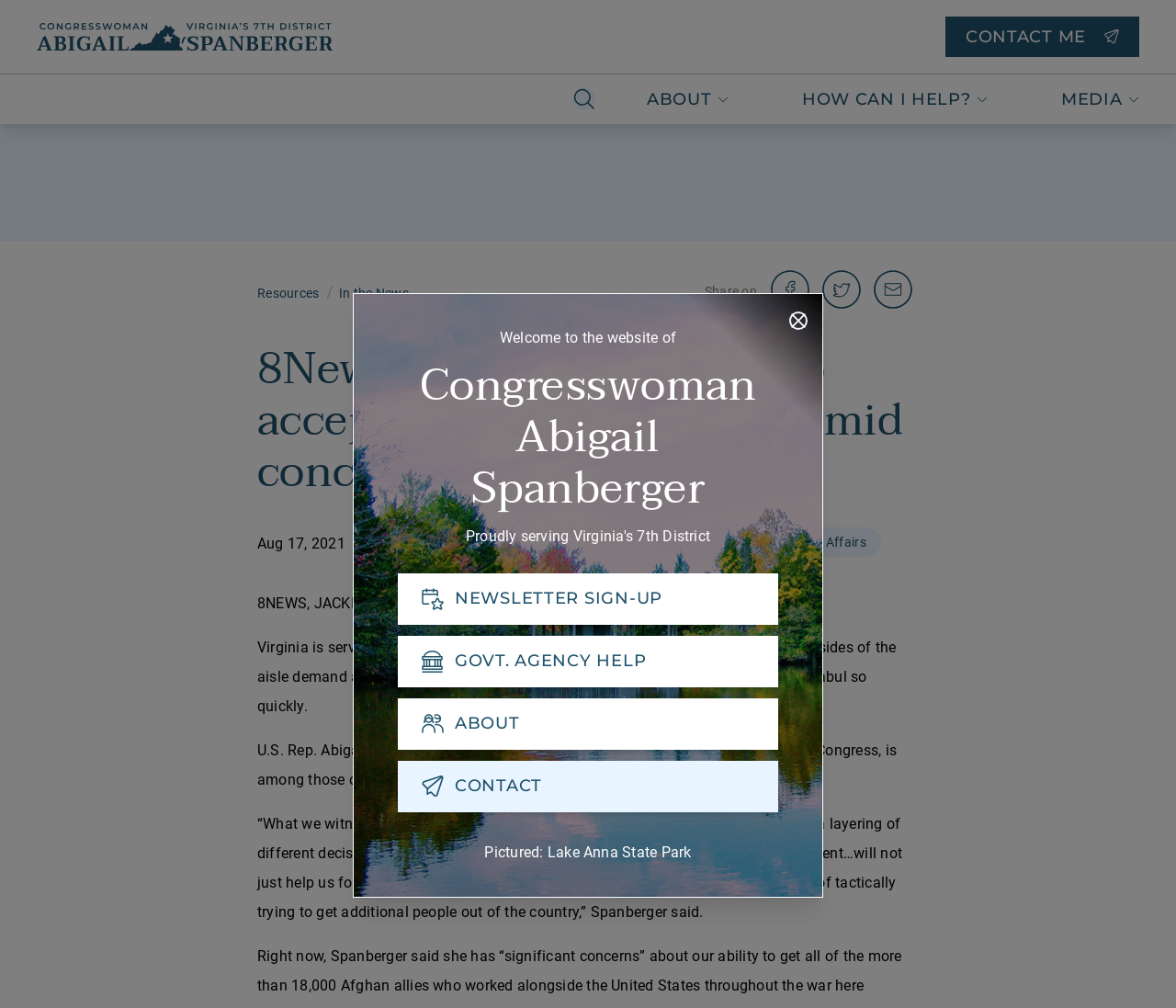Respond to the following question using a concise word or phrase: 
What is the profession of the congresswoman?

Former CIA operative